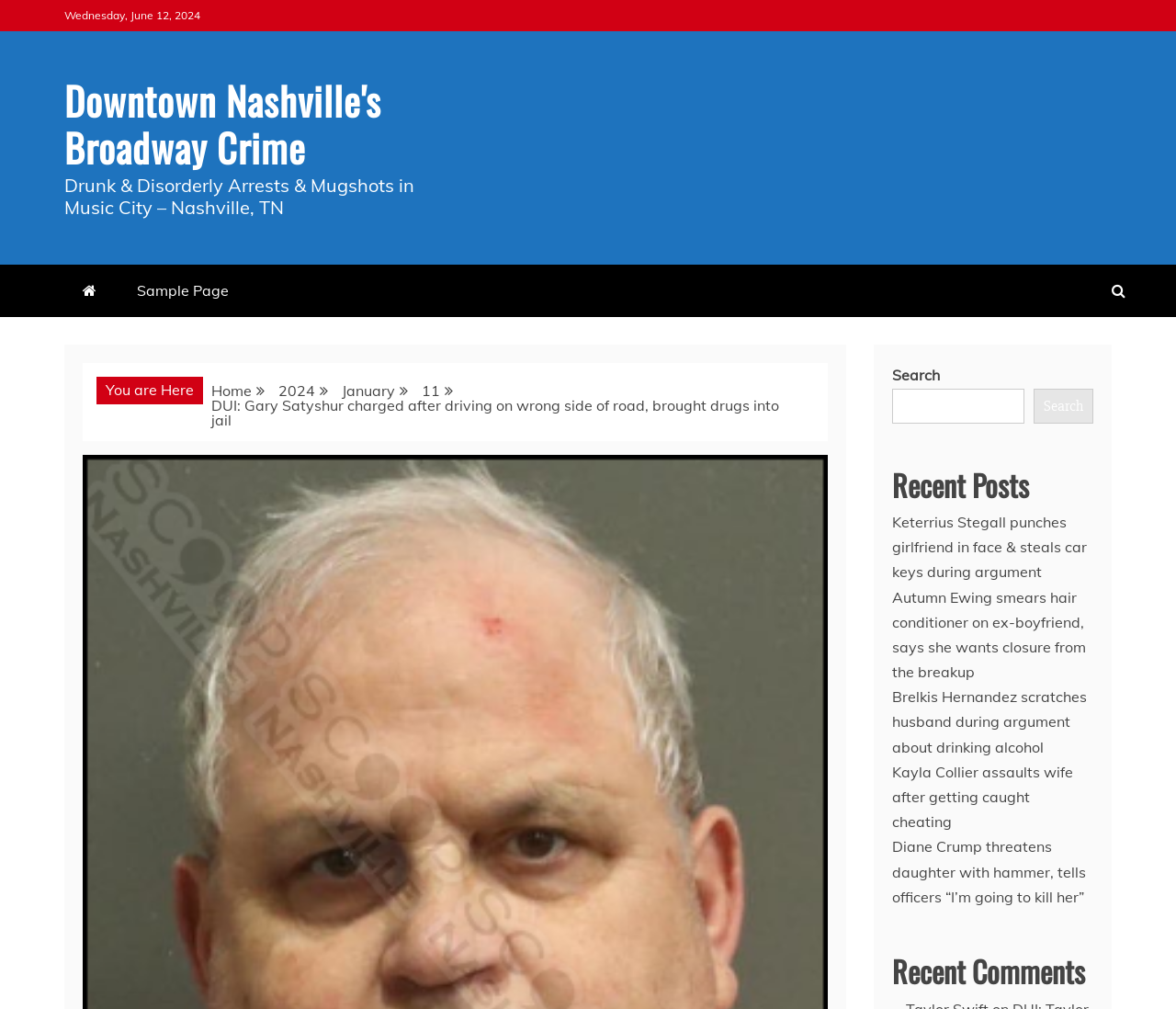Provide the bounding box coordinates for the UI element described in this sentence: "Sample Page". The coordinates should be four float values between 0 and 1, i.e., [left, top, right, bottom].

[0.101, 0.262, 0.21, 0.315]